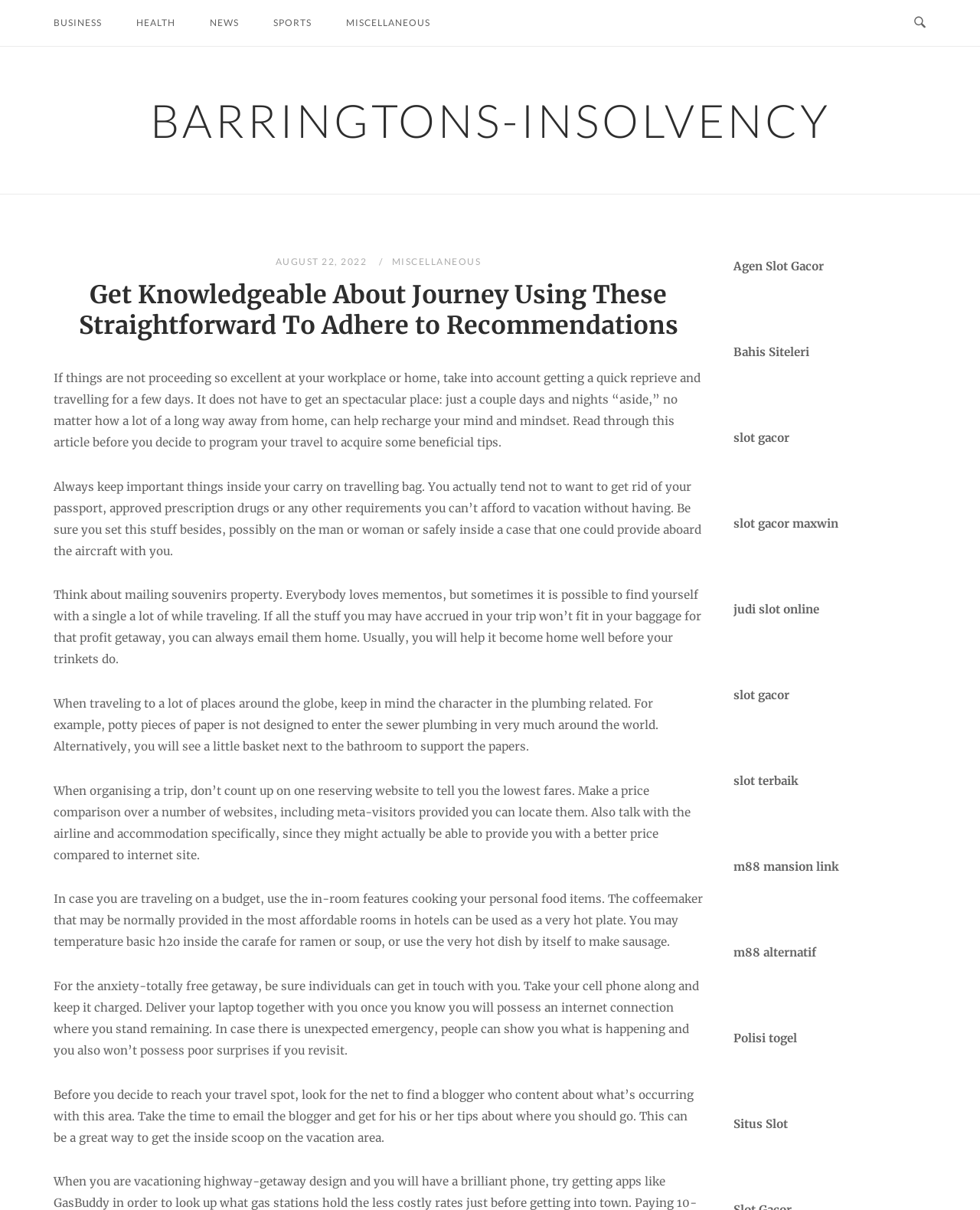Determine the bounding box coordinates of the region to click in order to accomplish the following instruction: "Click on BUSINESS". Provide the coordinates as four float numbers between 0 and 1, specifically [left, top, right, bottom].

[0.043, 0.002, 0.116, 0.036]